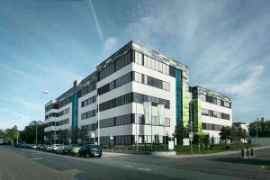What is the condition of the sky above the building?
Based on the screenshot, answer the question with a single word or phrase.

Clear with soft clouds